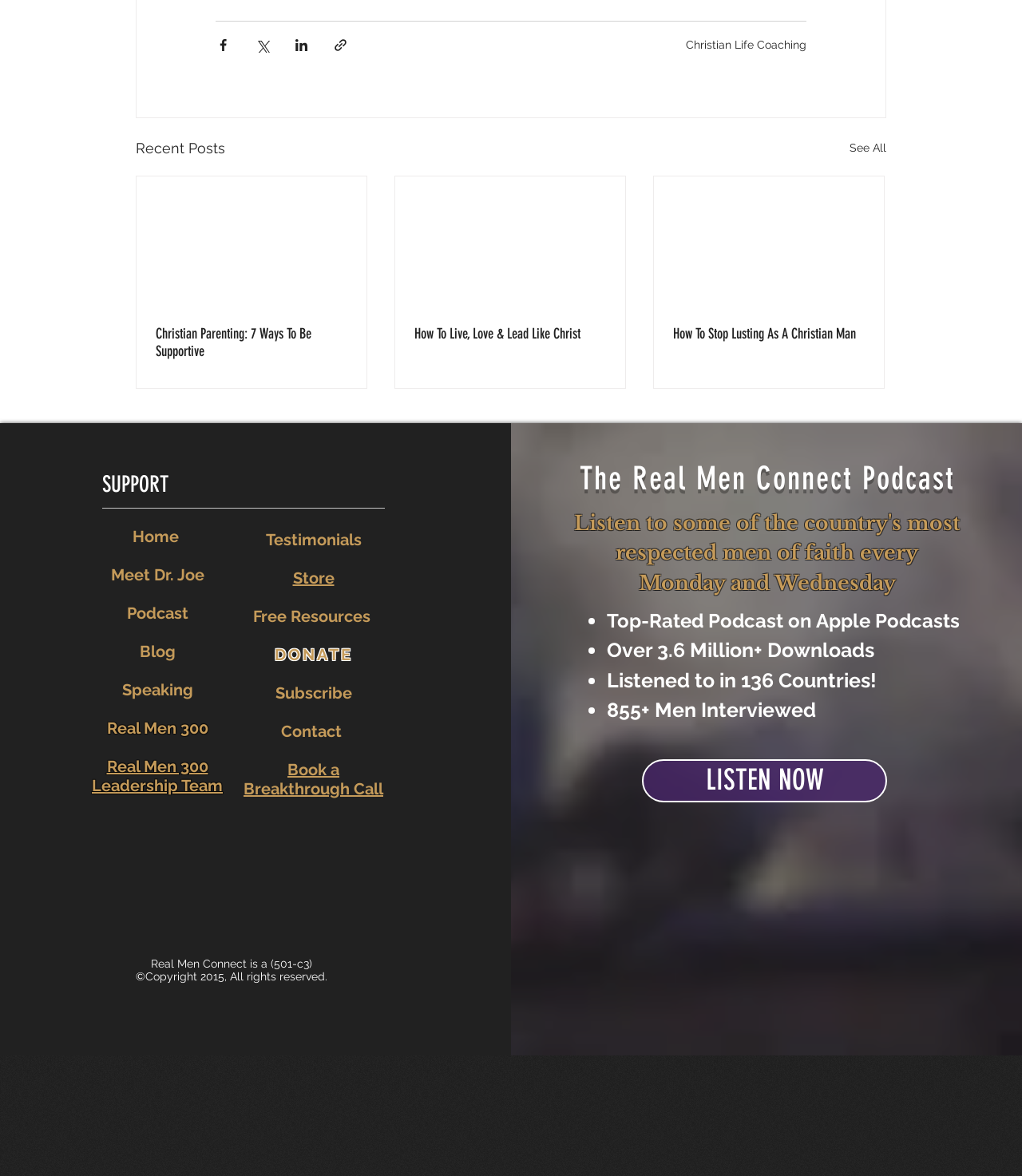Identify the bounding box coordinates of the area that should be clicked in order to complete the given instruction: "Visit the SUPPORT page". The bounding box coordinates should be four float numbers between 0 and 1, i.e., [left, top, right, bottom].

[0.1, 0.4, 0.327, 0.423]